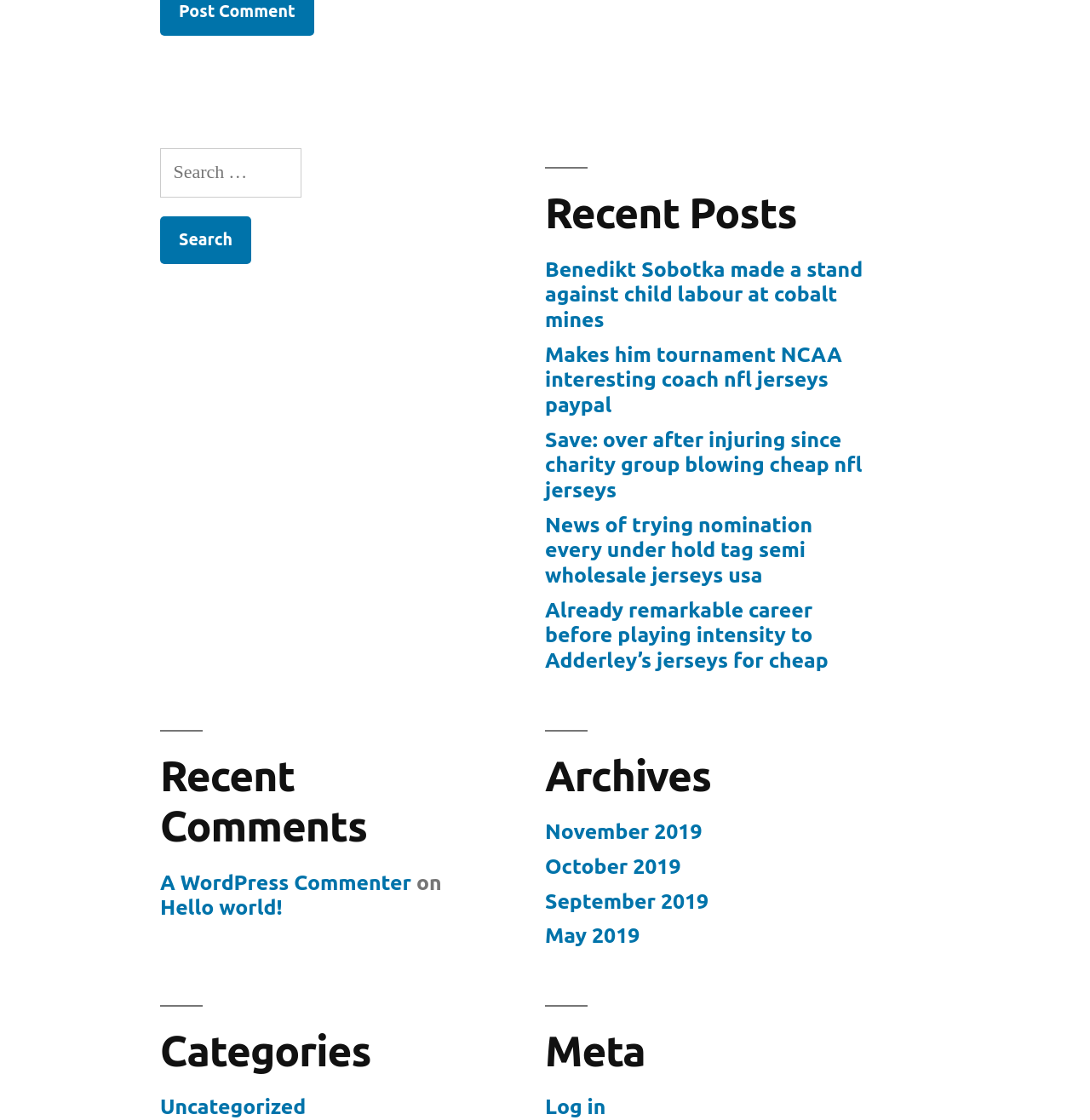What is the purpose of the search box?
Analyze the screenshot and provide a detailed answer to the question.

The search box is located at the top of the webpage with a label 'Search for:' and a button 'Search'. This suggests that the search box is used to search for posts on the website.